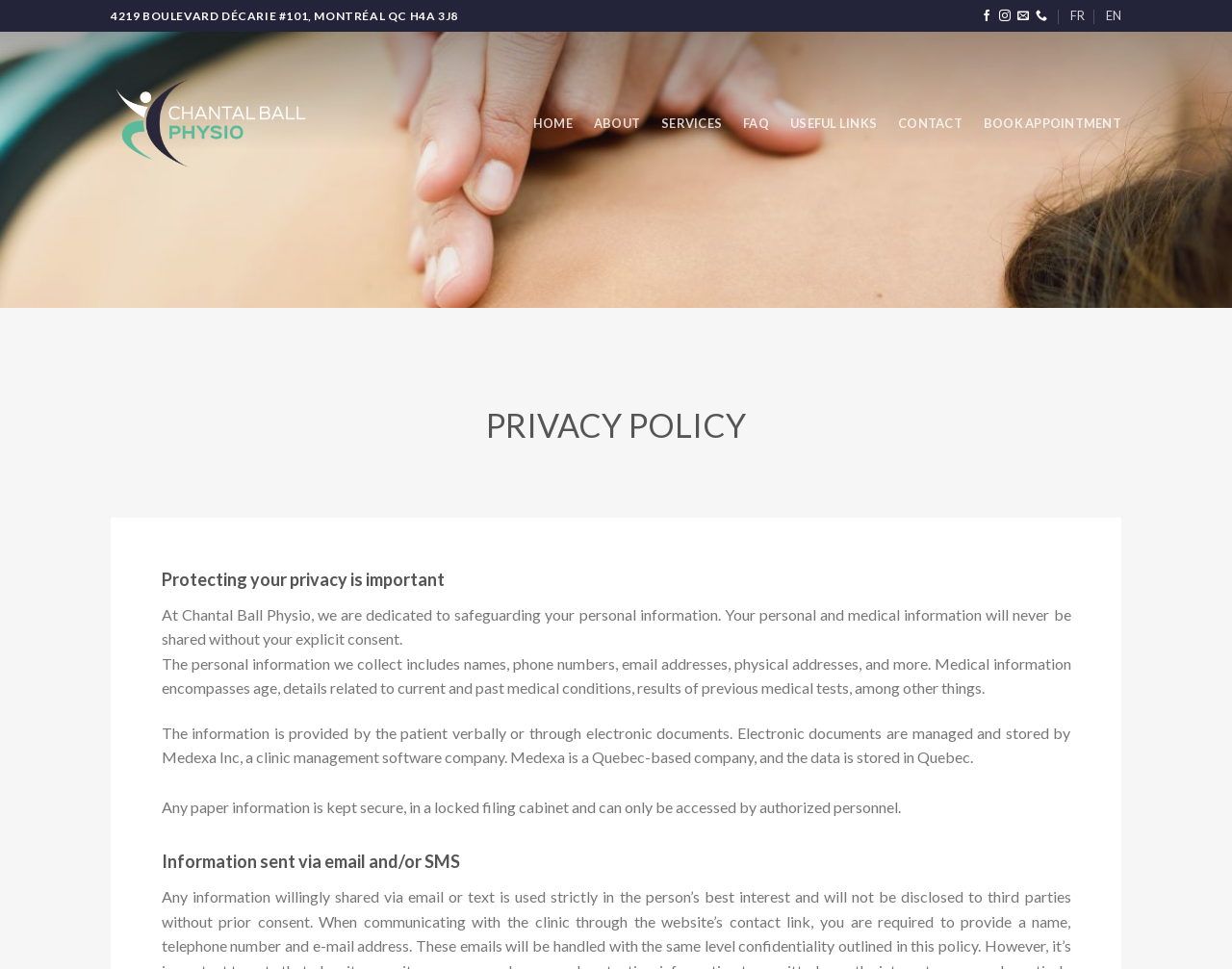What is the address of Chantal Ball Physio?
Look at the screenshot and respond with one word or a short phrase.

4219 BOULEVARD DÉCARIE #101, MONTRÉAL QC H4A 3J8